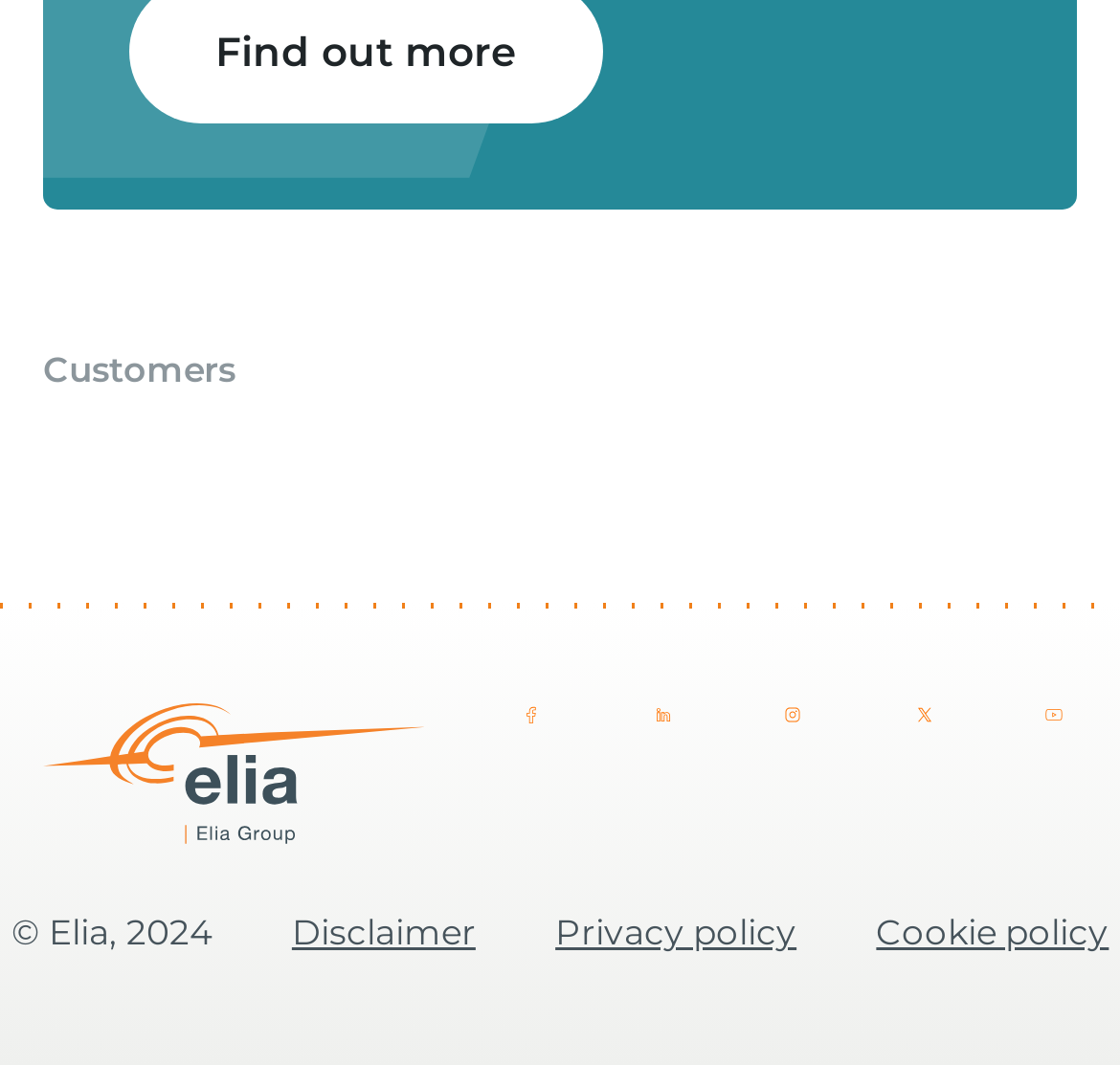Point out the bounding box coordinates of the section to click in order to follow this instruction: "Click on Customers".

[0.038, 0.325, 0.21, 0.366]